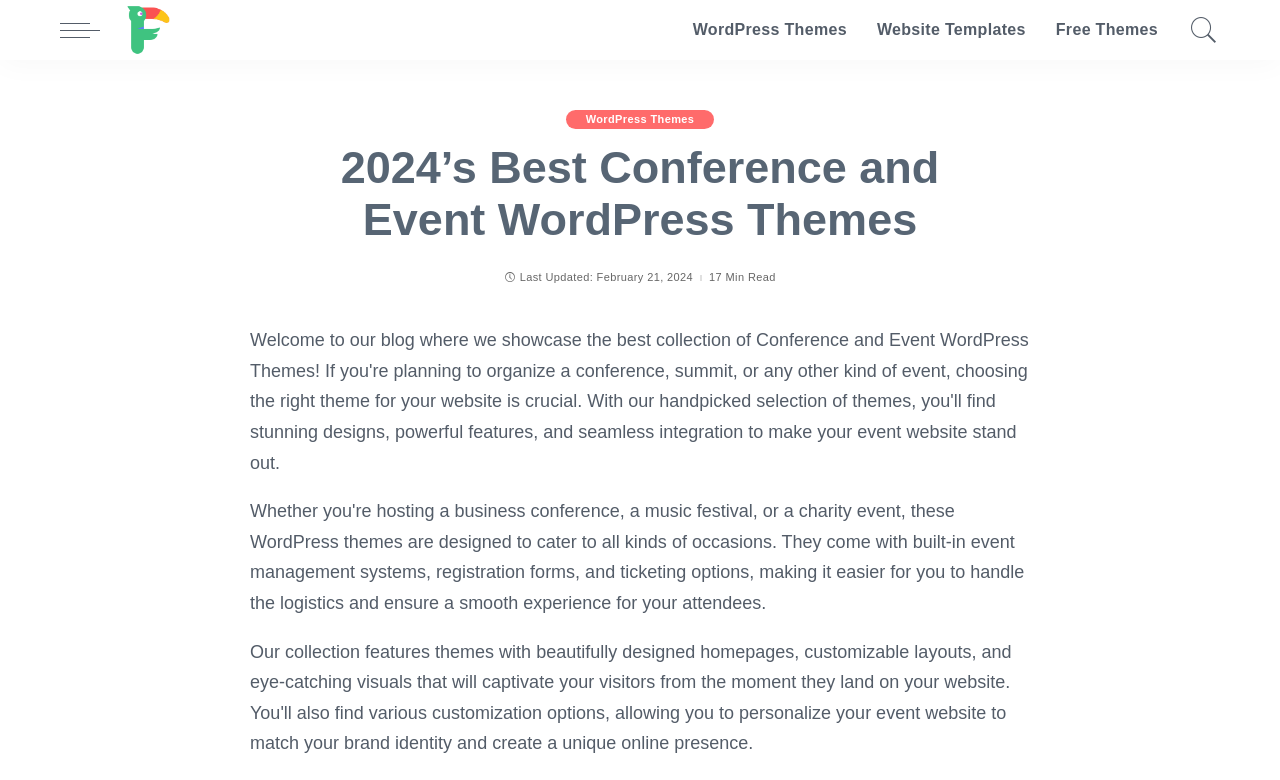Use a single word or phrase to answer the following:
How many navigation menu items are there?

3